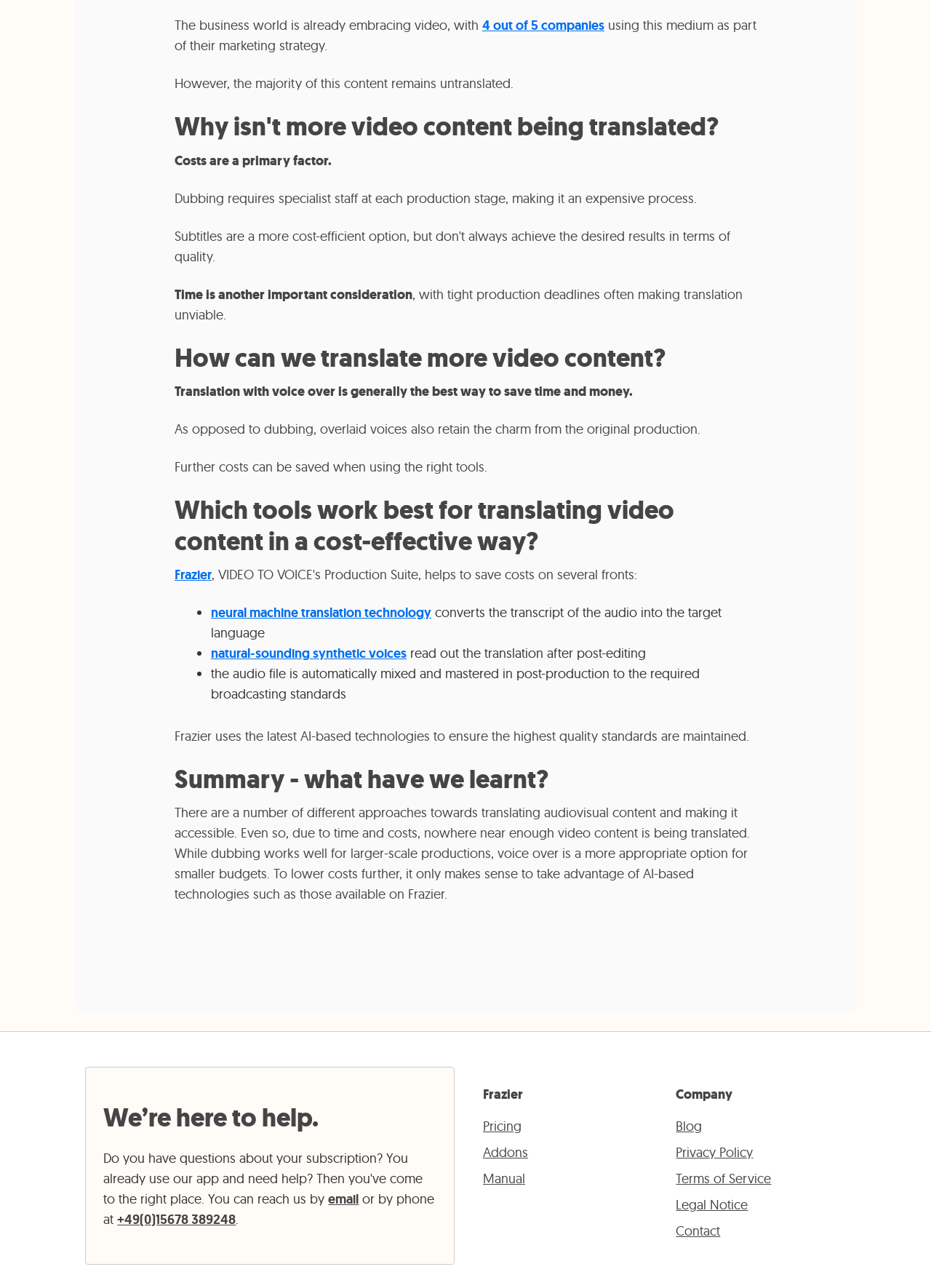Identify the bounding box coordinates for the UI element described as follows: "neural machine translation technology". Ensure the coordinates are four float numbers between 0 and 1, formatted as [left, top, right, bottom].

[0.227, 0.469, 0.463, 0.483]